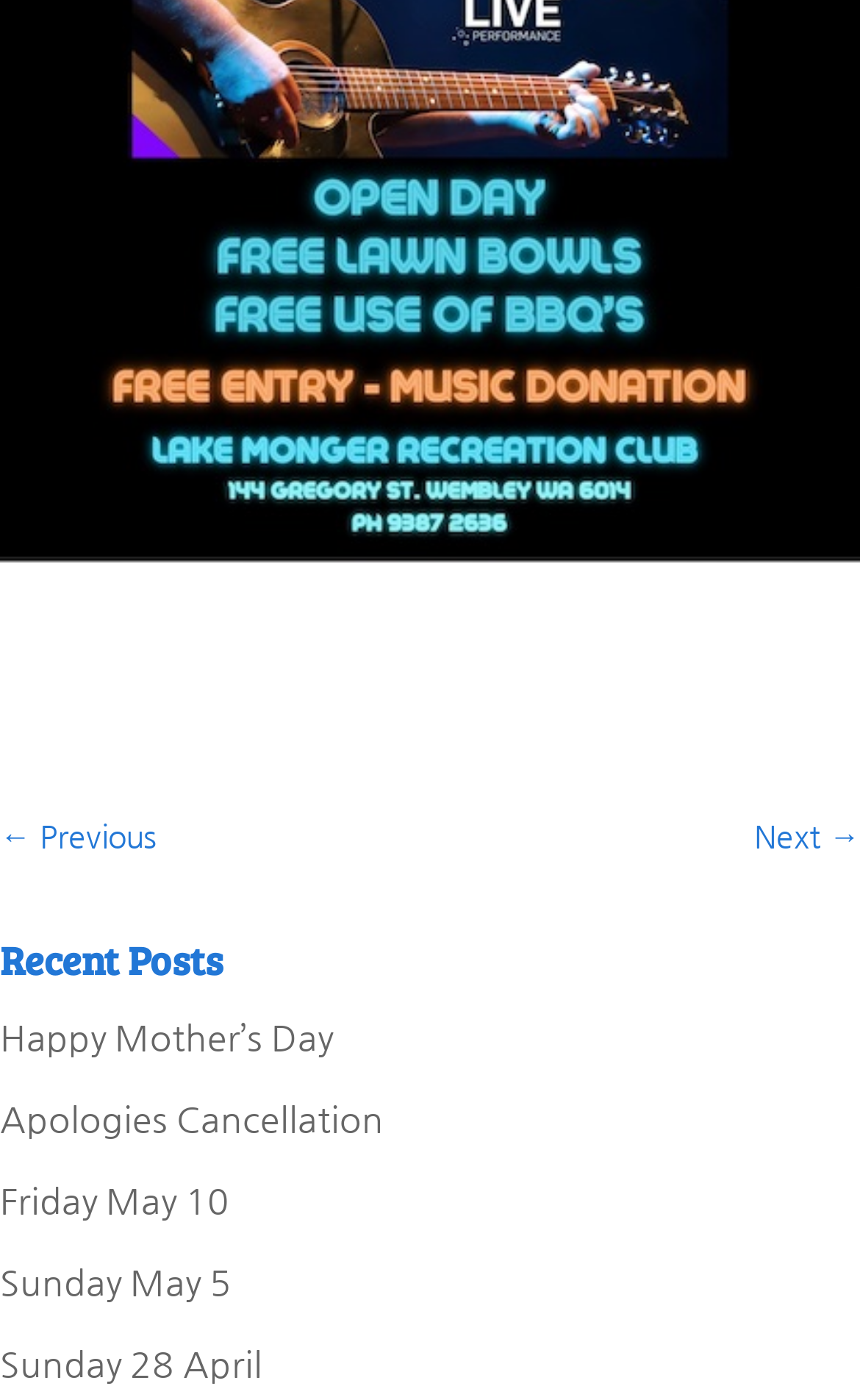Pinpoint the bounding box coordinates of the area that should be clicked to complete the following instruction: "view recent posts". The coordinates must be given as four float numbers between 0 and 1, i.e., [left, top, right, bottom].

[0.0, 0.668, 1.0, 0.721]